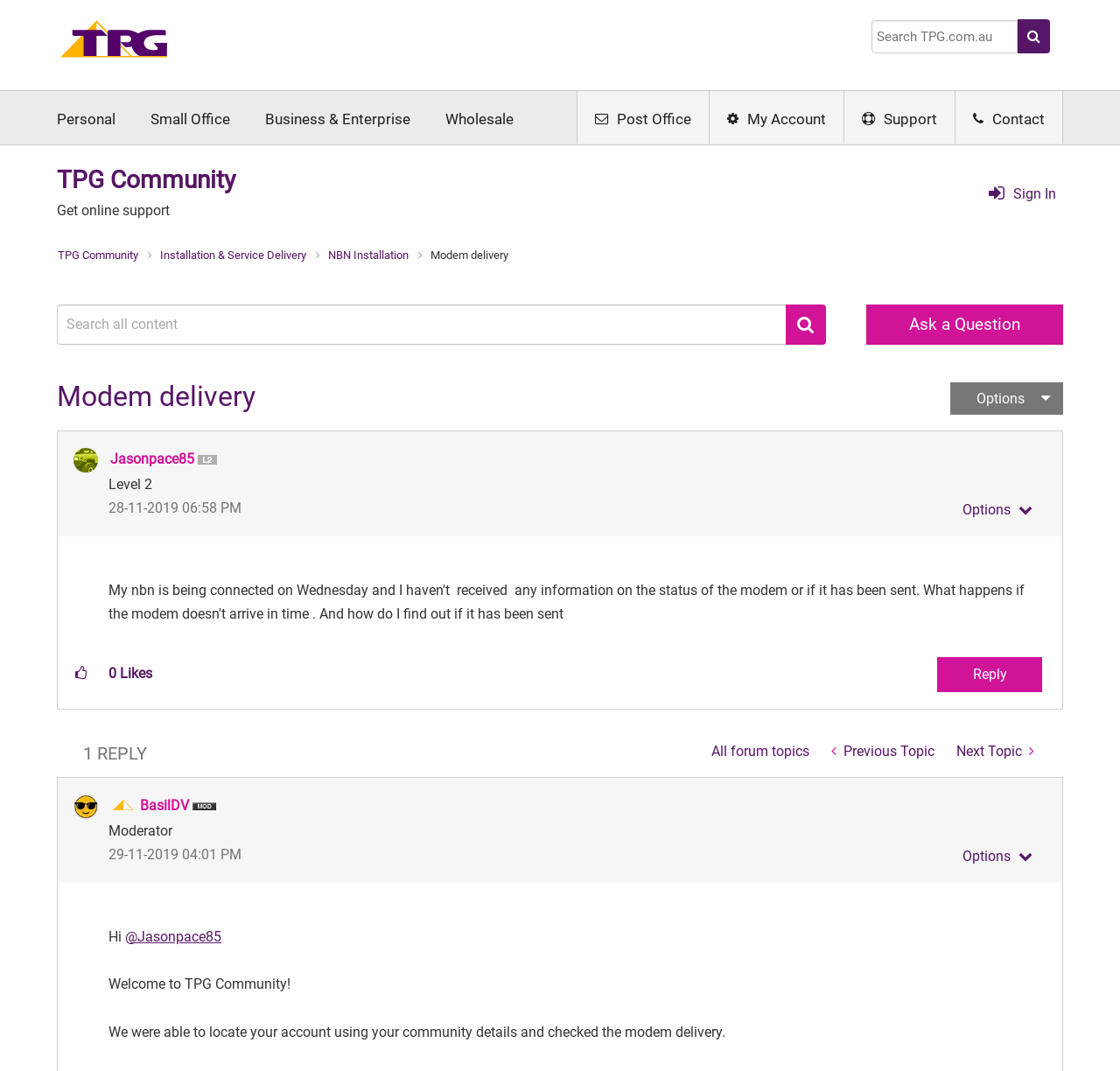Could you highlight the region that needs to be clicked to execute the instruction: "Ask a question"?

[0.774, 0.284, 0.949, 0.322]